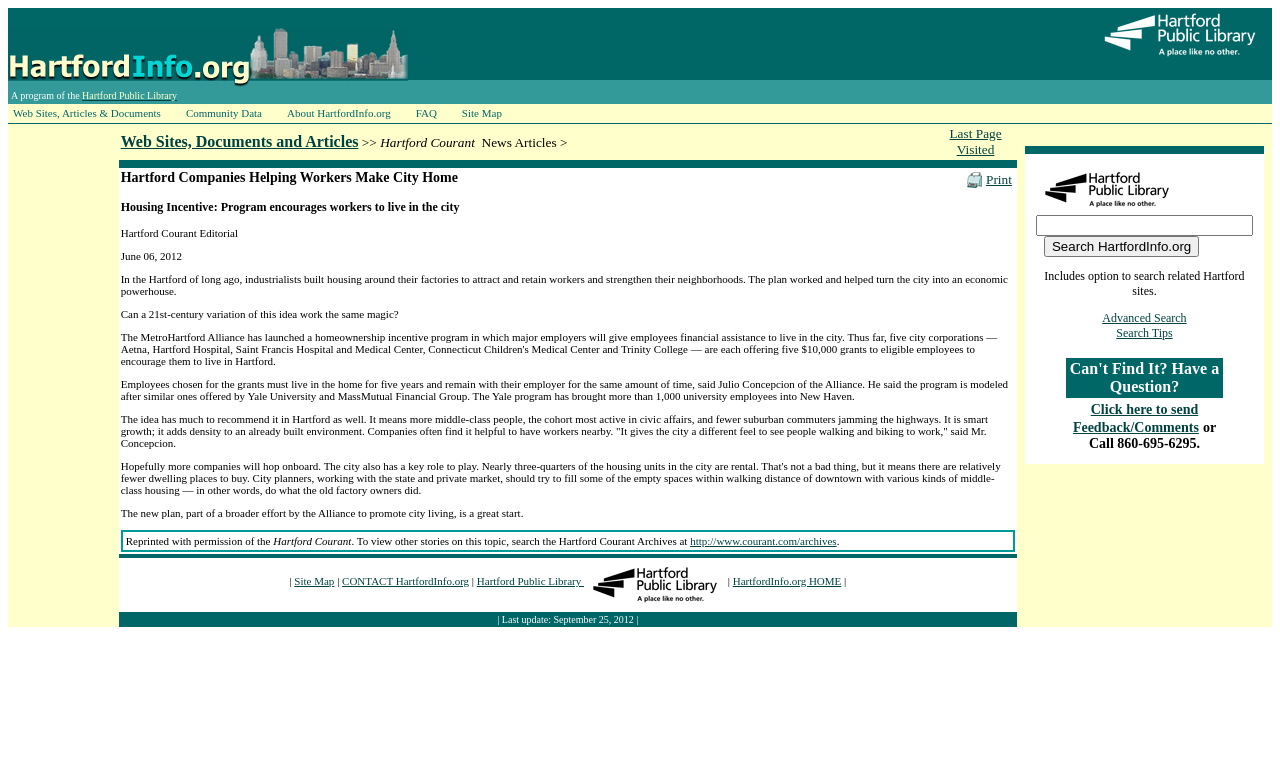Please identify the bounding box coordinates of the element I should click to complete this instruction: 'contact HartfordInfo.org'. The coordinates should be given as four float numbers between 0 and 1, like this: [left, top, right, bottom].

[0.267, 0.736, 0.366, 0.752]